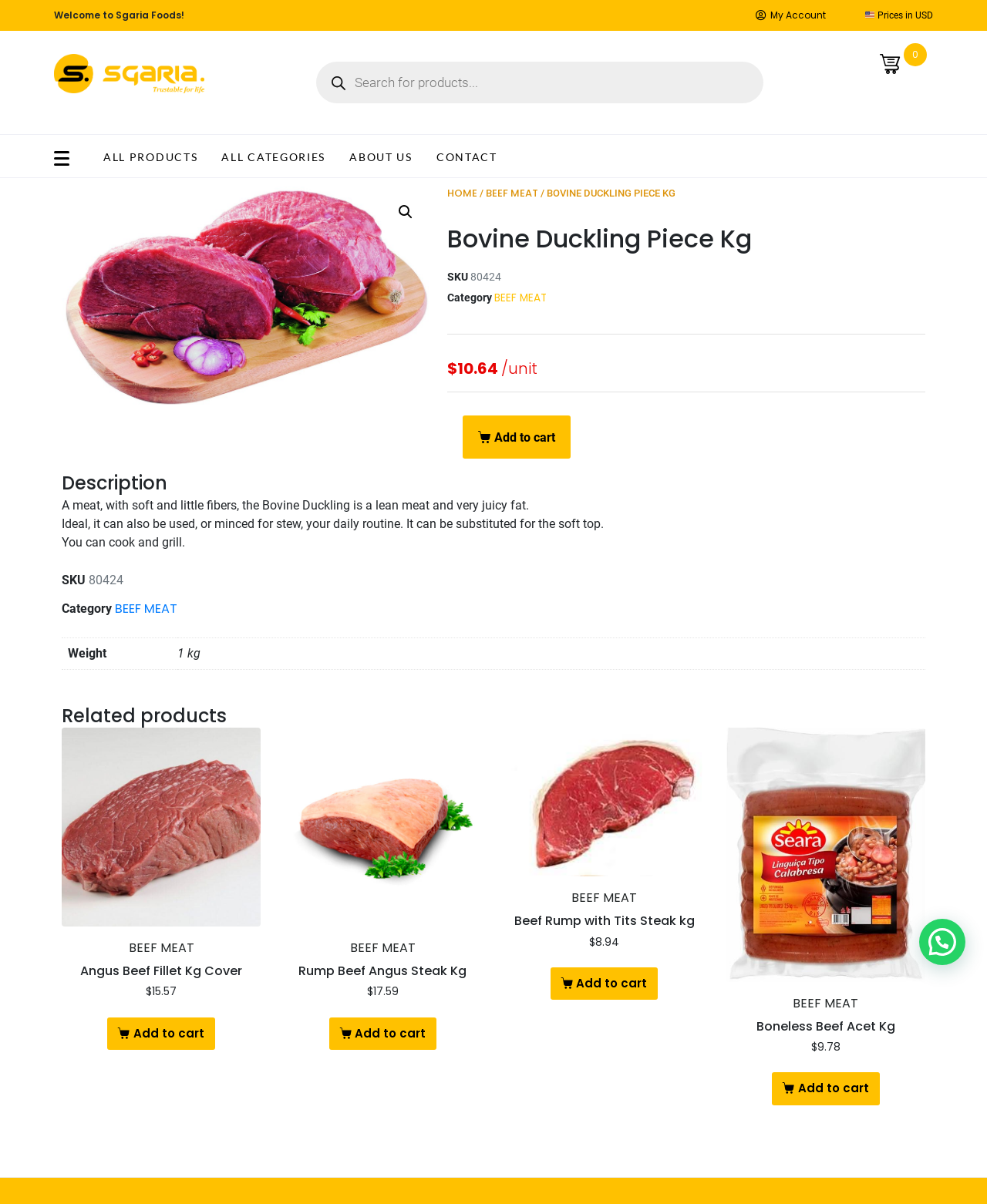Based on the description "July 2020", find the bounding box of the specified UI element.

None